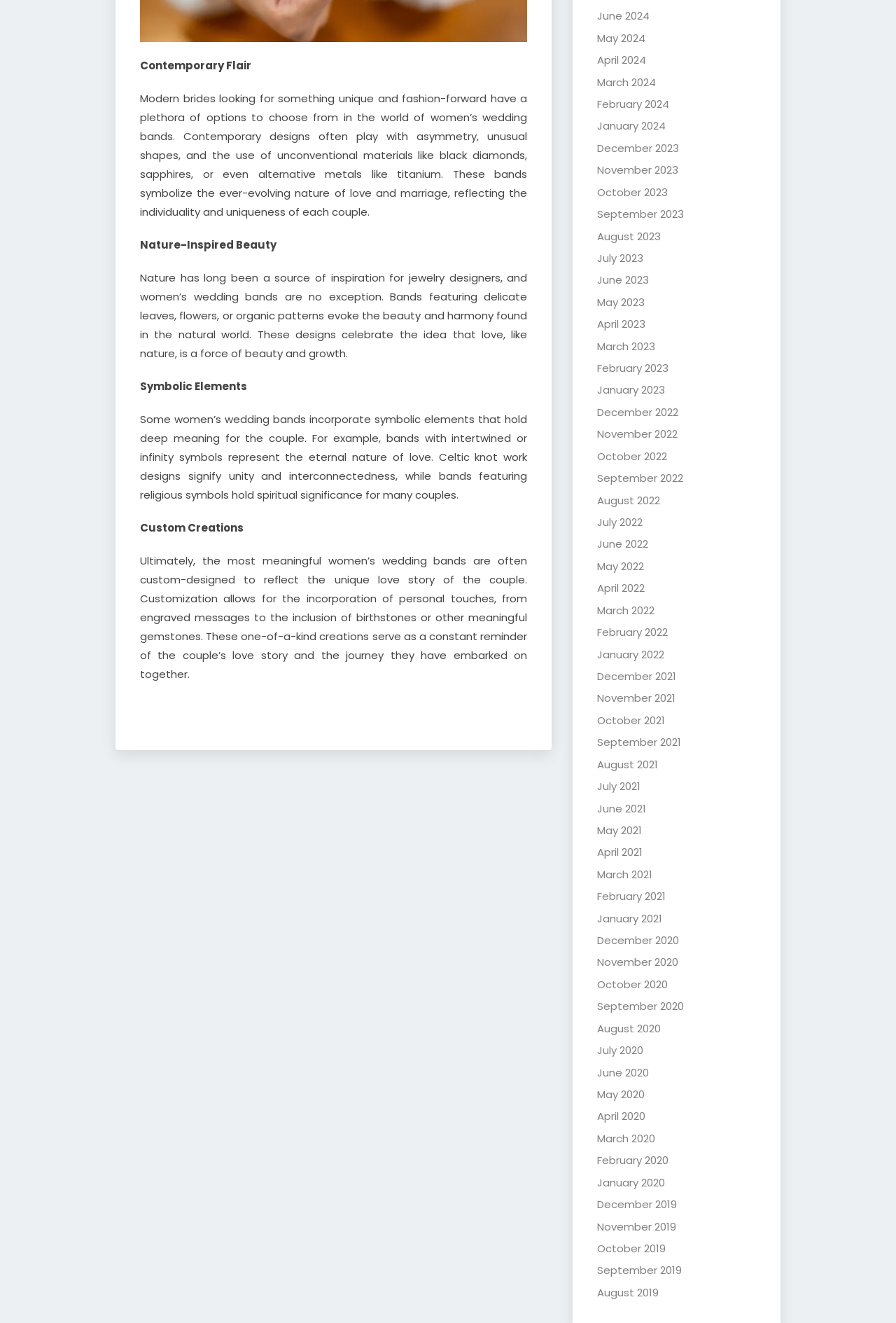What is the main topic of this webpage?
Provide a comprehensive and detailed answer to the question.

Based on the content of the webpage, it appears to be discussing different types of women's wedding bands, including contemporary, nature-inspired, symbolic, and custom designs.